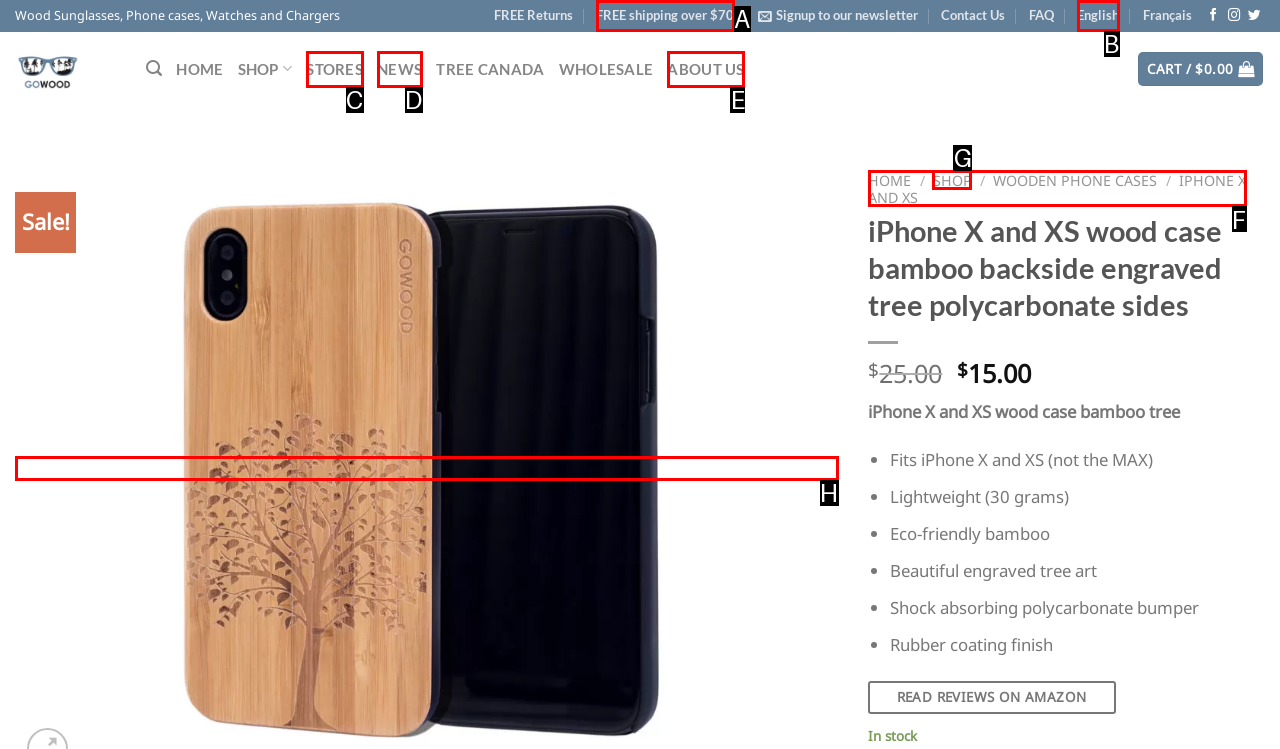For the task "View iPhone X and XS wood case details", which option's letter should you click? Answer with the letter only.

H